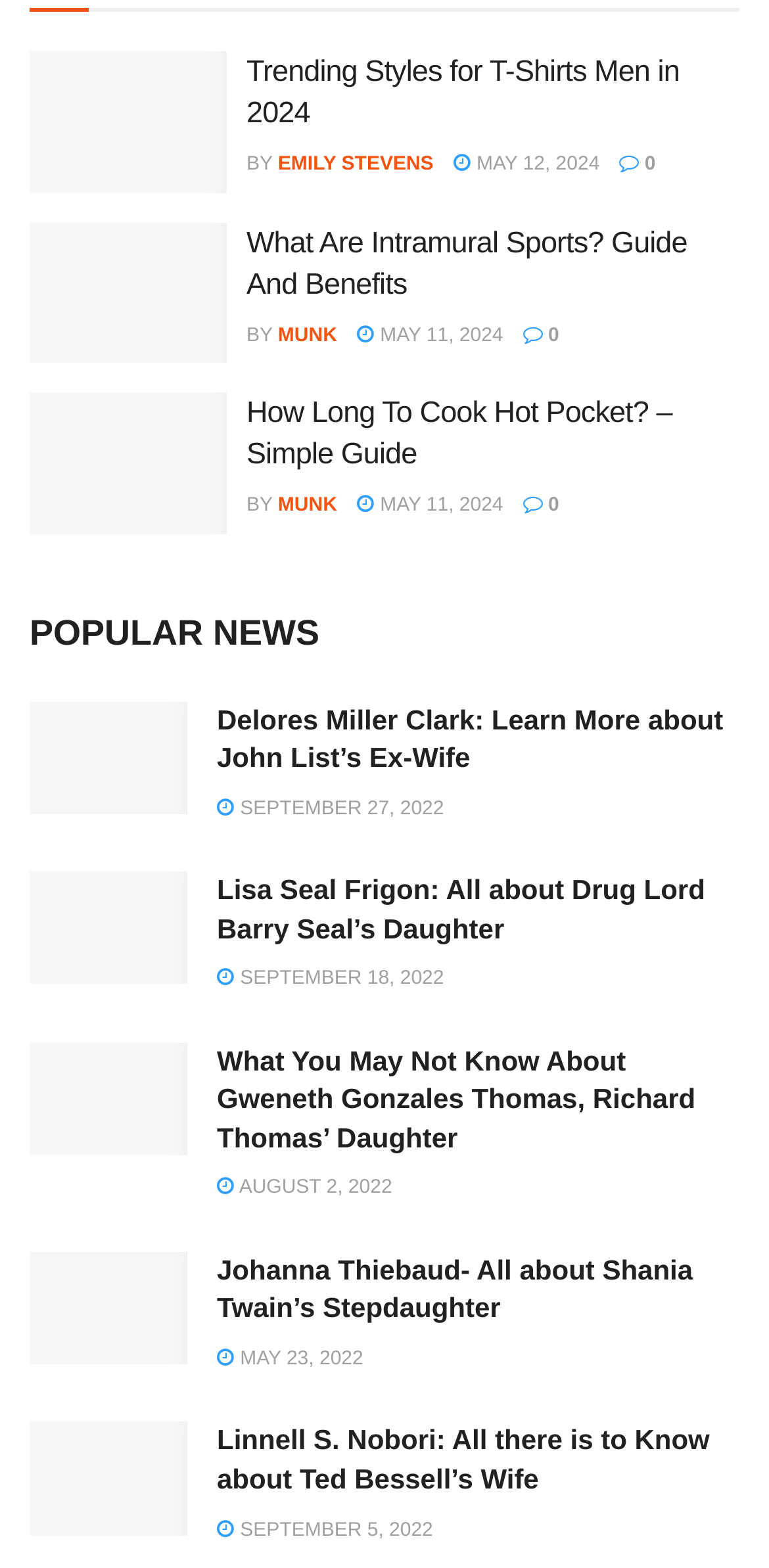Show the bounding box coordinates for the element that needs to be clicked to execute the following instruction: "Check the save comment option". Provide the coordinates in the form of four float numbers between 0 and 1, i.e., [left, top, right, bottom].

None